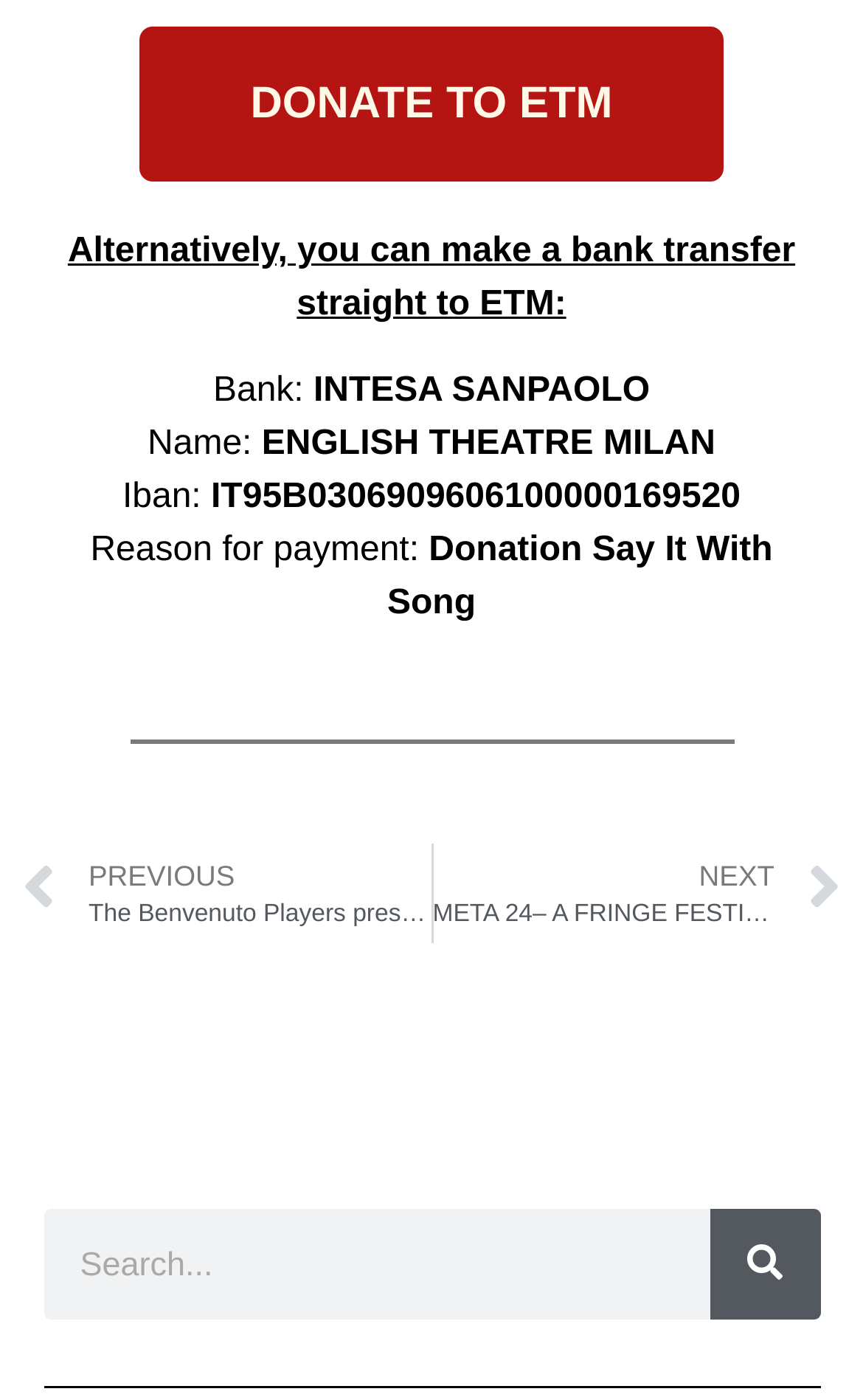What is the name of the bank?
Give a detailed explanation using the information visible in the image.

The bank name is mentioned in the webpage as 'Bank:' followed by 'INTESA SANPAOLO', which is the name of the bank.